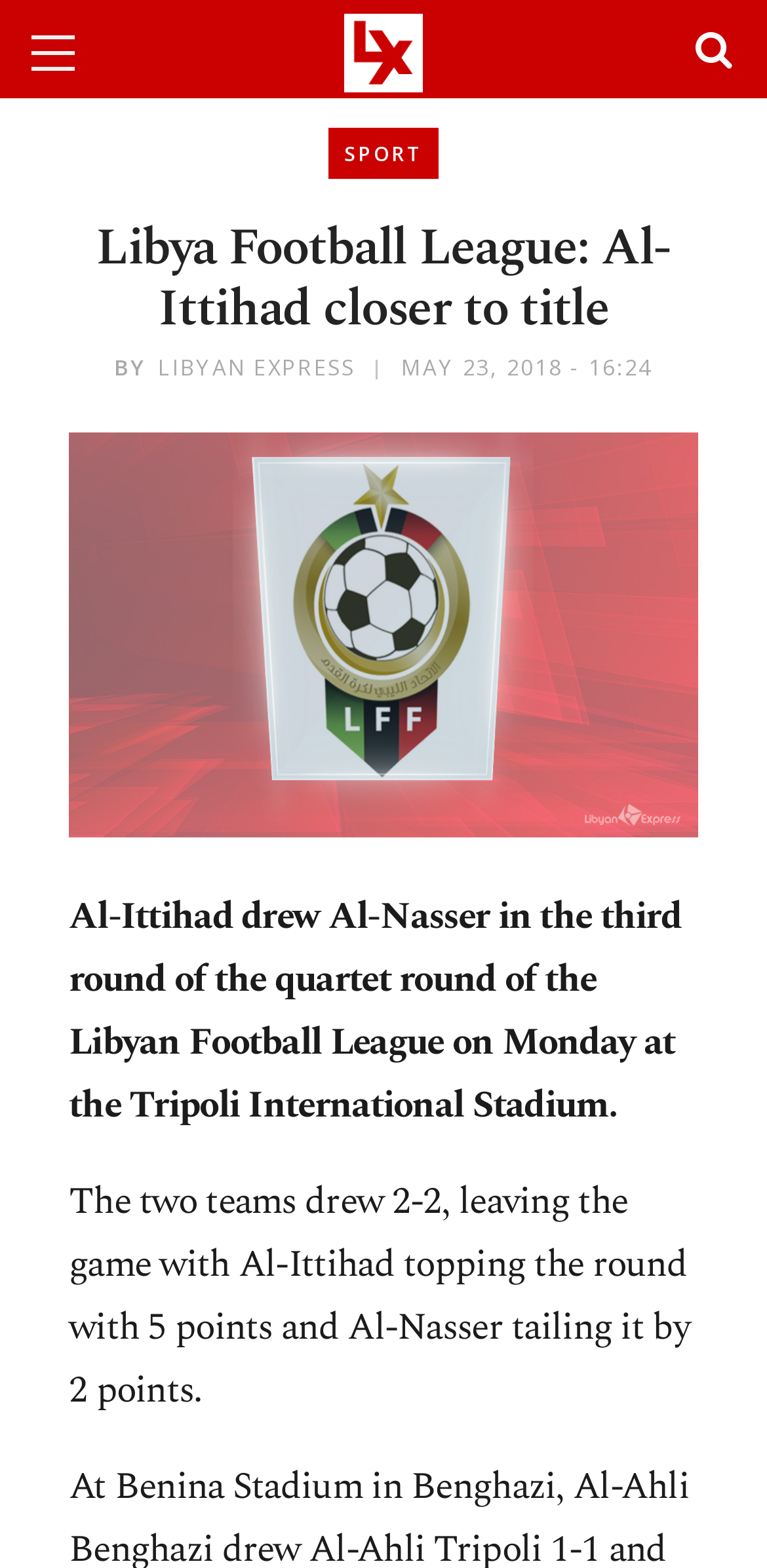What is the difference in points between Al-Ittihad and Al-Nasser?
Give a detailed and exhaustive answer to the question.

According to the article, Al-Ittihad is topping the round with 5 points, and Al-Nasser is tailing it by 2 points, so the difference in points between them is 2 points.